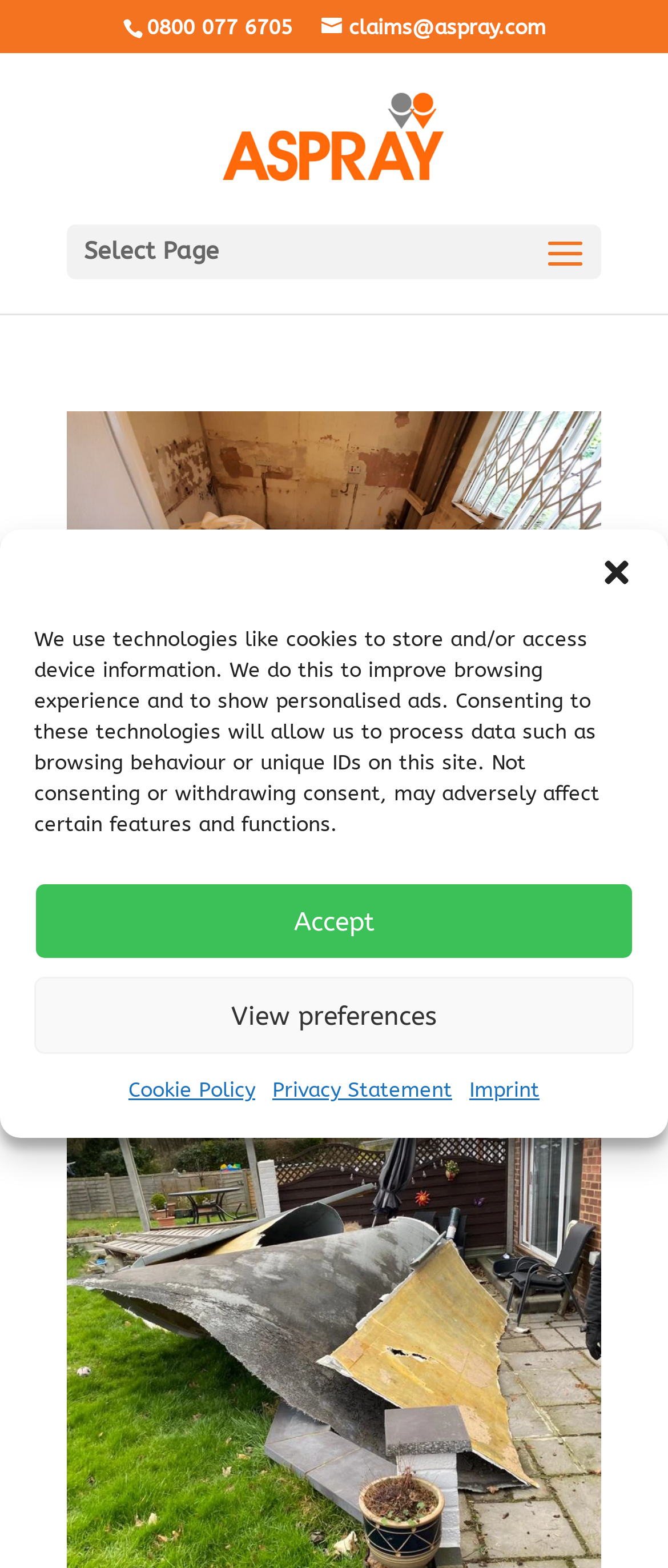Please locate the bounding box coordinates of the element's region that needs to be clicked to follow the instruction: "visit the homepage". The bounding box coordinates should be provided as four float numbers between 0 and 1, i.e., [left, top, right, bottom].

[0.325, 0.078, 0.675, 0.097]